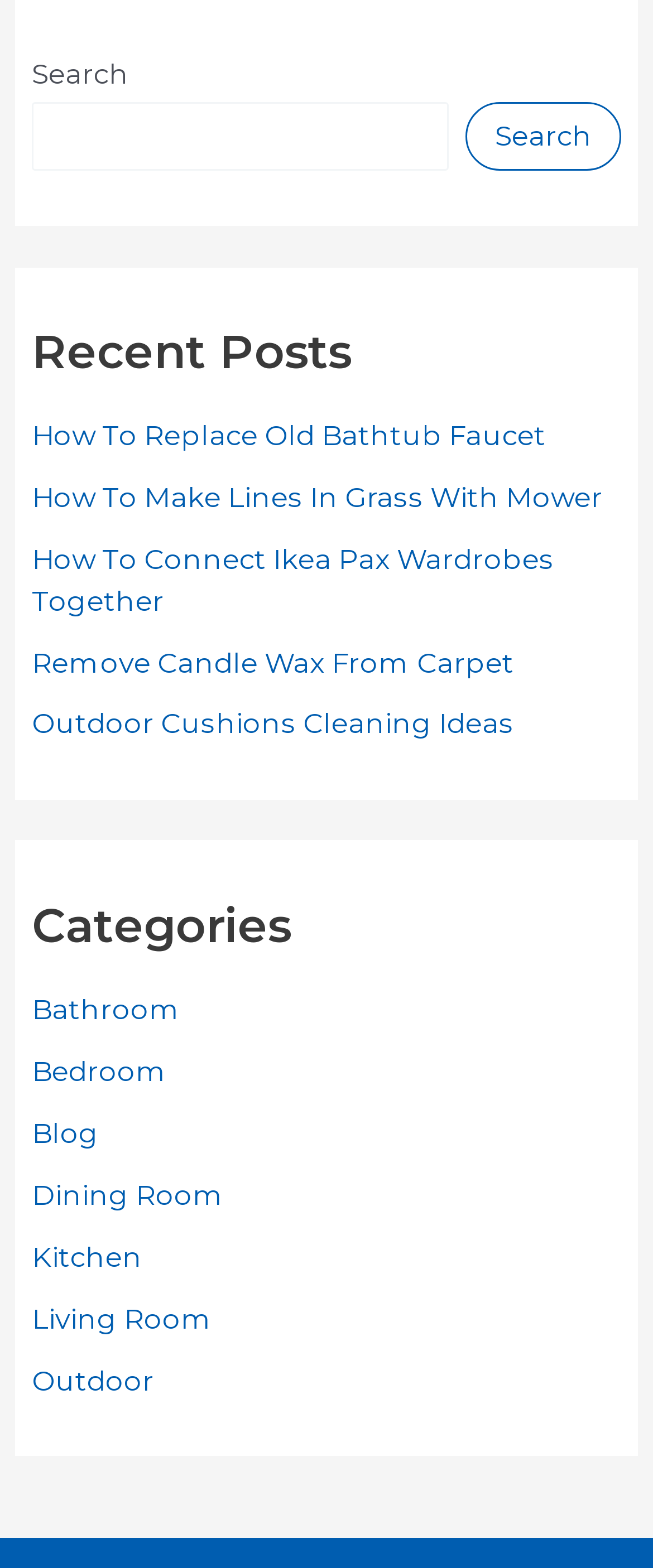Based on the image, please elaborate on the answer to the following question:
What is the purpose of the search box?

The search box is located at the top of the webpage, and it has a button with the label 'Search'. This suggests that the purpose of the search box is to allow users to search for specific content on the website.